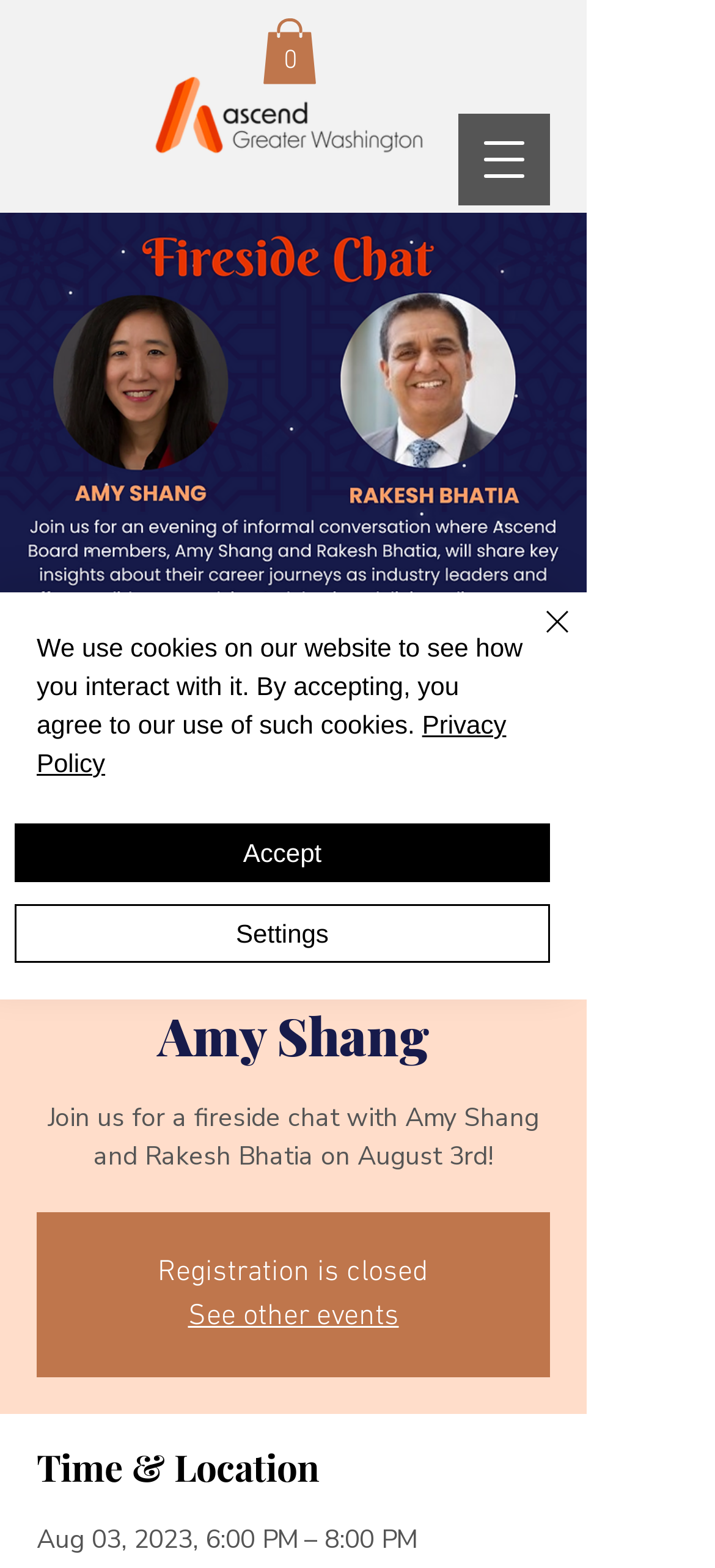Based on the element description: "Boy pursues Boy", identify the bounding box coordinates for this UI element. The coordinates must be four float numbers between 0 and 1, listed as [left, top, right, bottom].

None